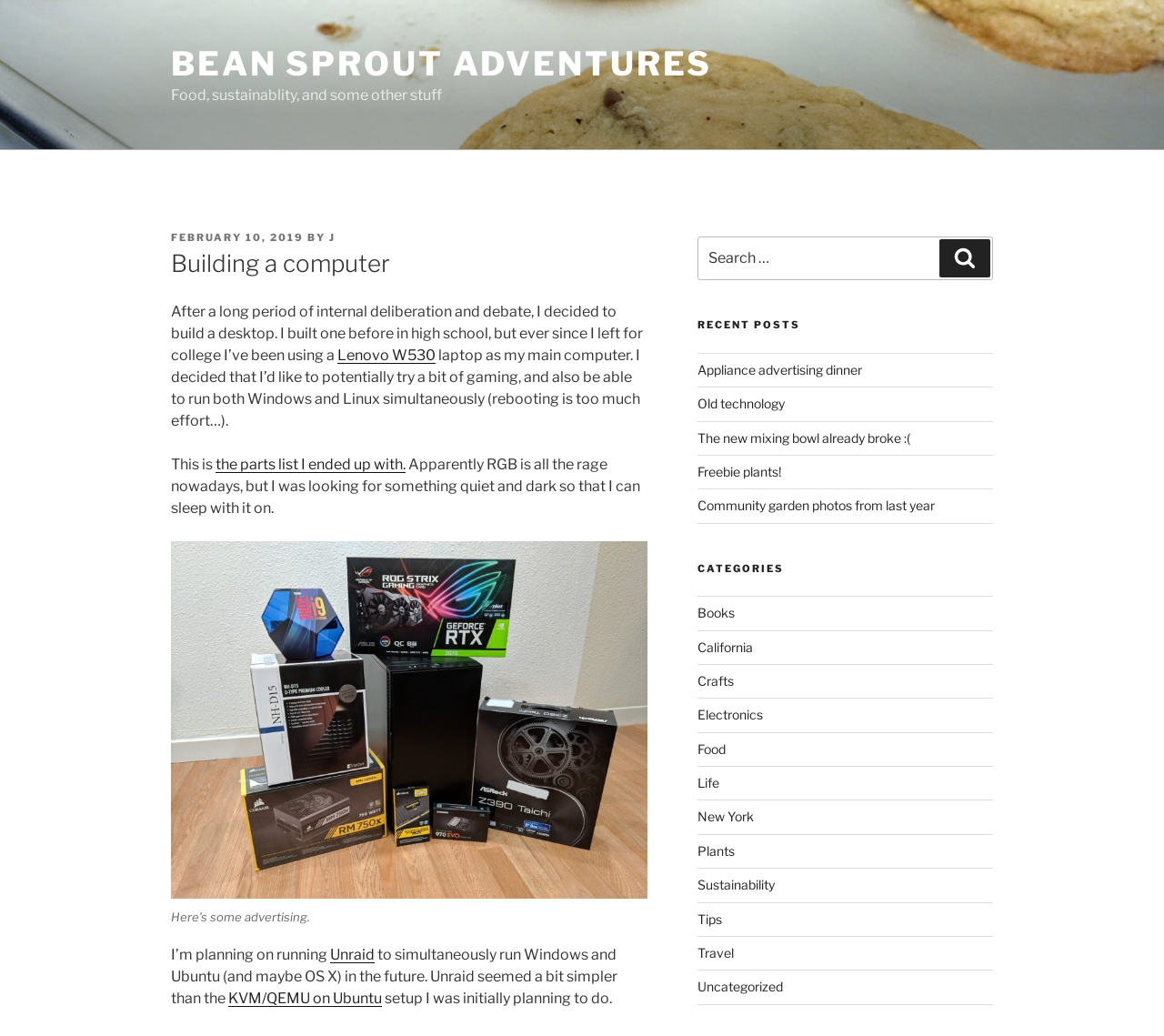What is the category of the post 'Appliance advertising dinner'?
From the screenshot, supply a one-word or short-phrase answer.

Food